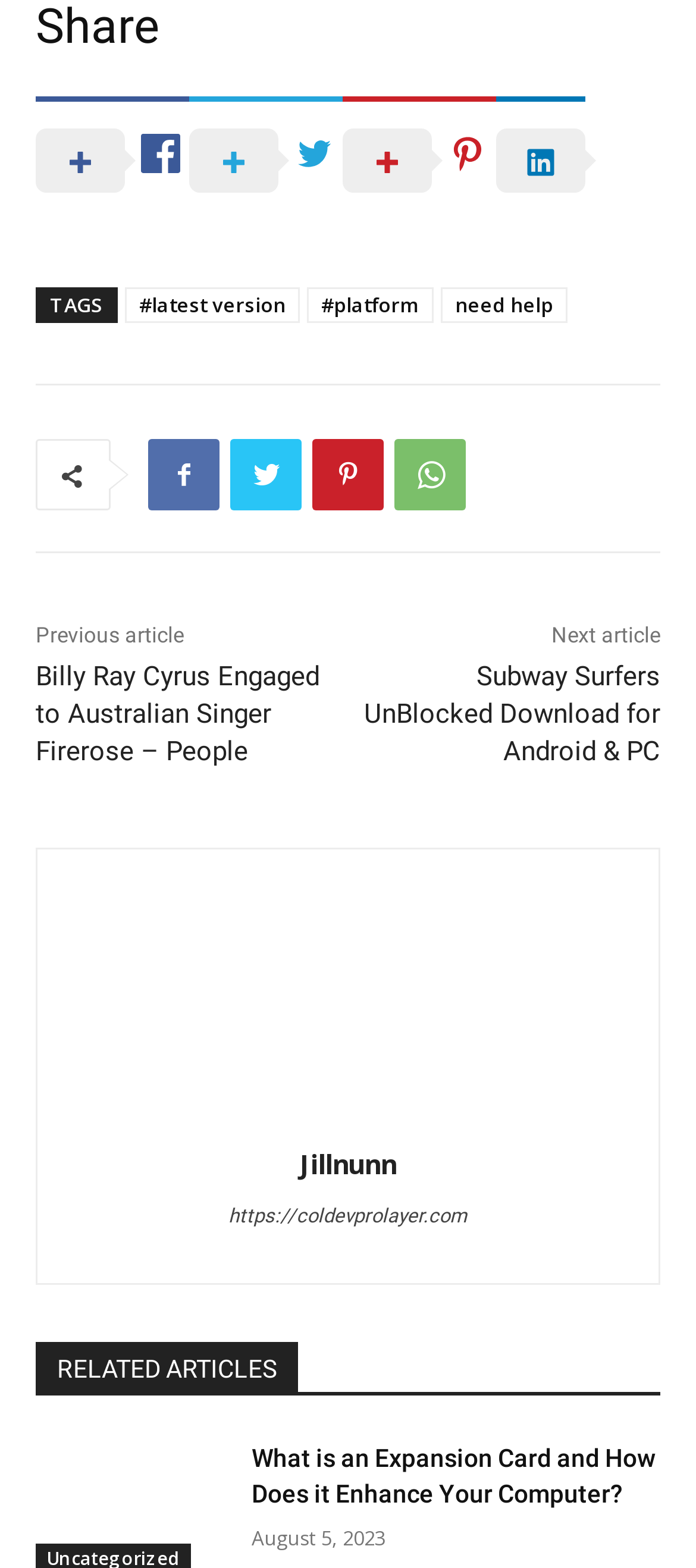How many links are there in the top navigation bar?
Respond with a short answer, either a single word or a phrase, based on the image.

4